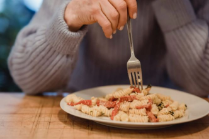What type of table is the individual seated at? Based on the screenshot, please respond with a single word or phrase.

wooden